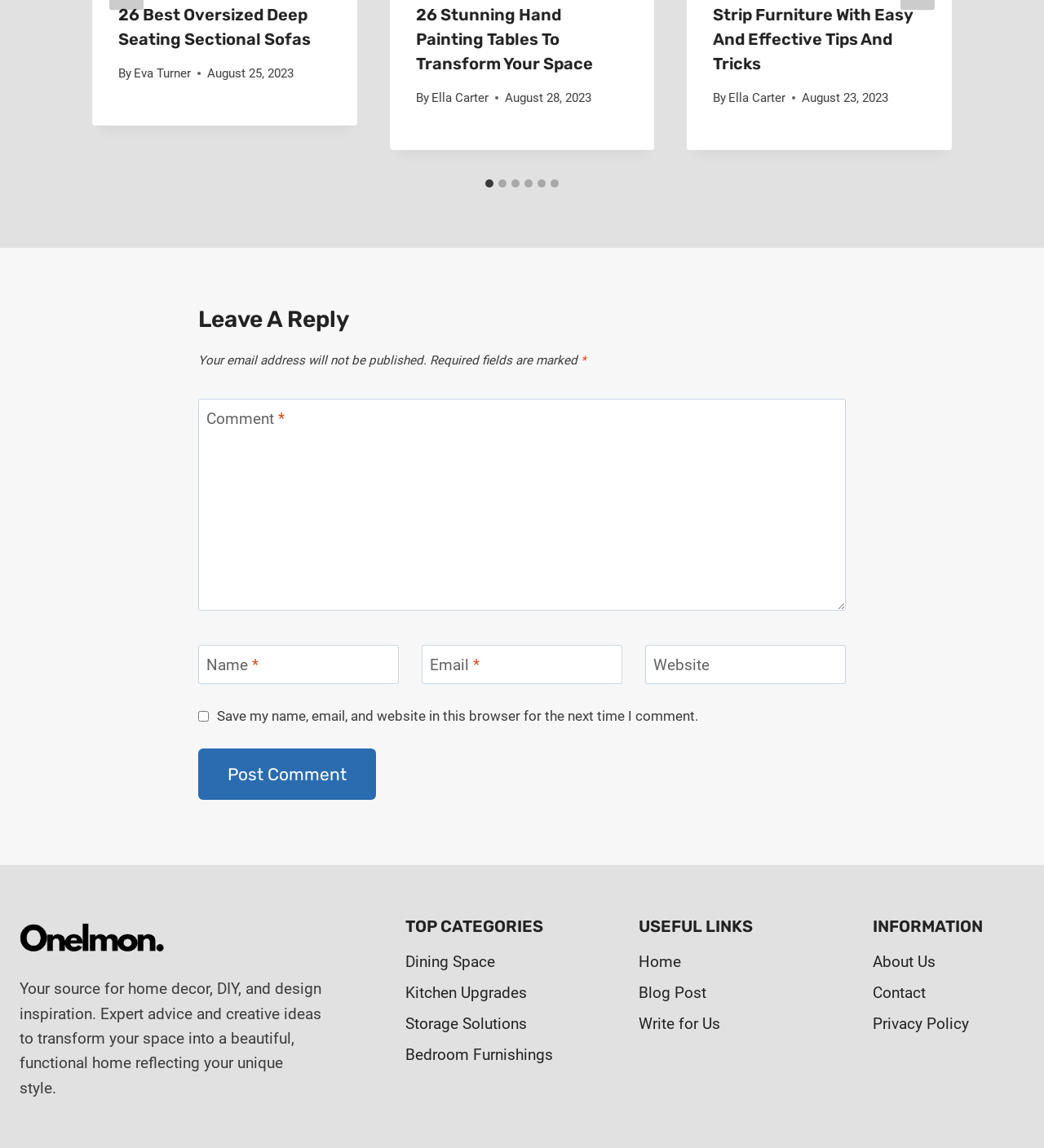Answer the question with a single word or phrase: 
Who wrote the second article?

Ella Carter